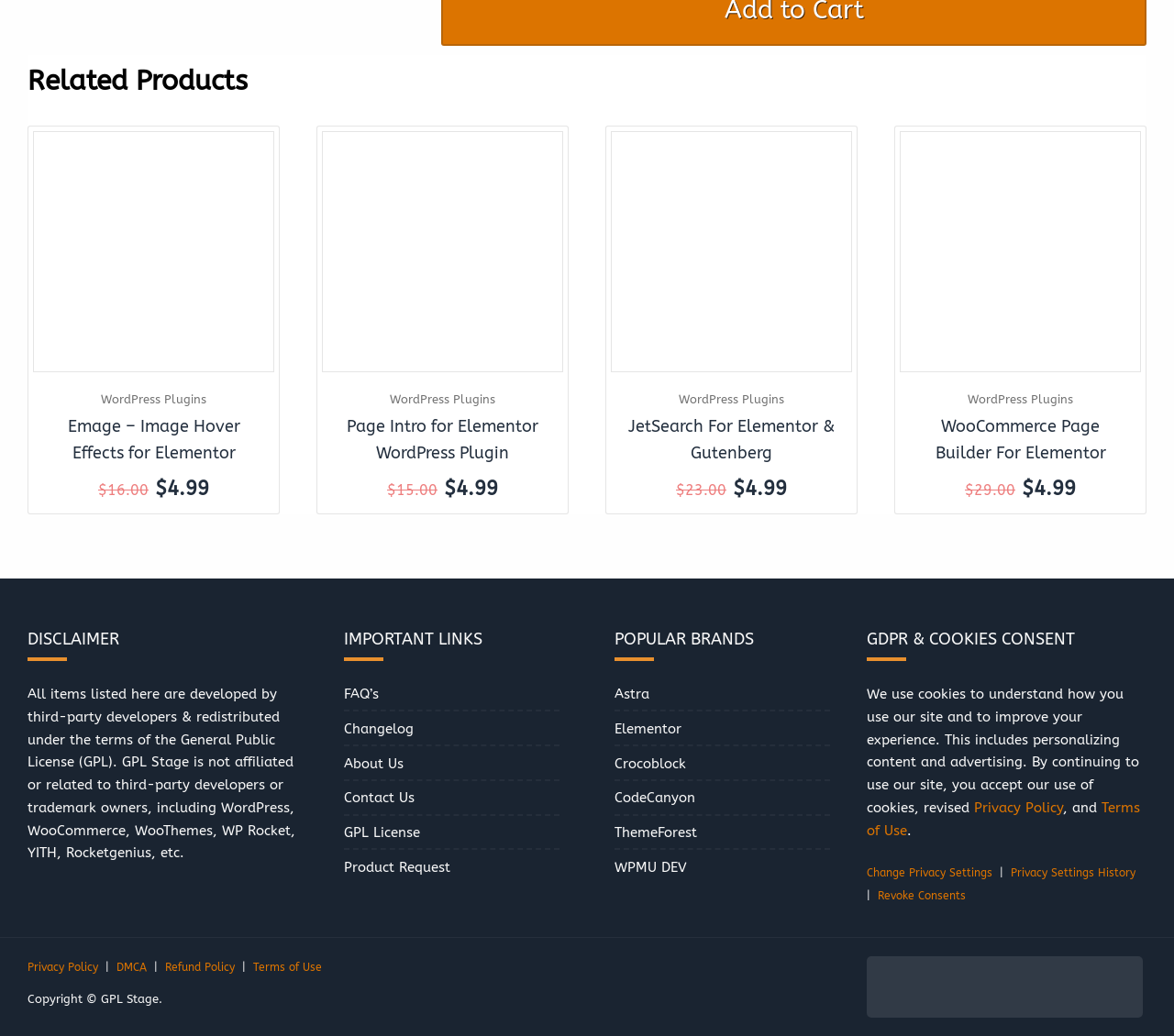Based on the element description: "Refund Policy", identify the bounding box coordinates for this UI element. The coordinates must be four float numbers between 0 and 1, listed as [left, top, right, bottom].

[0.141, 0.927, 0.2, 0.94]